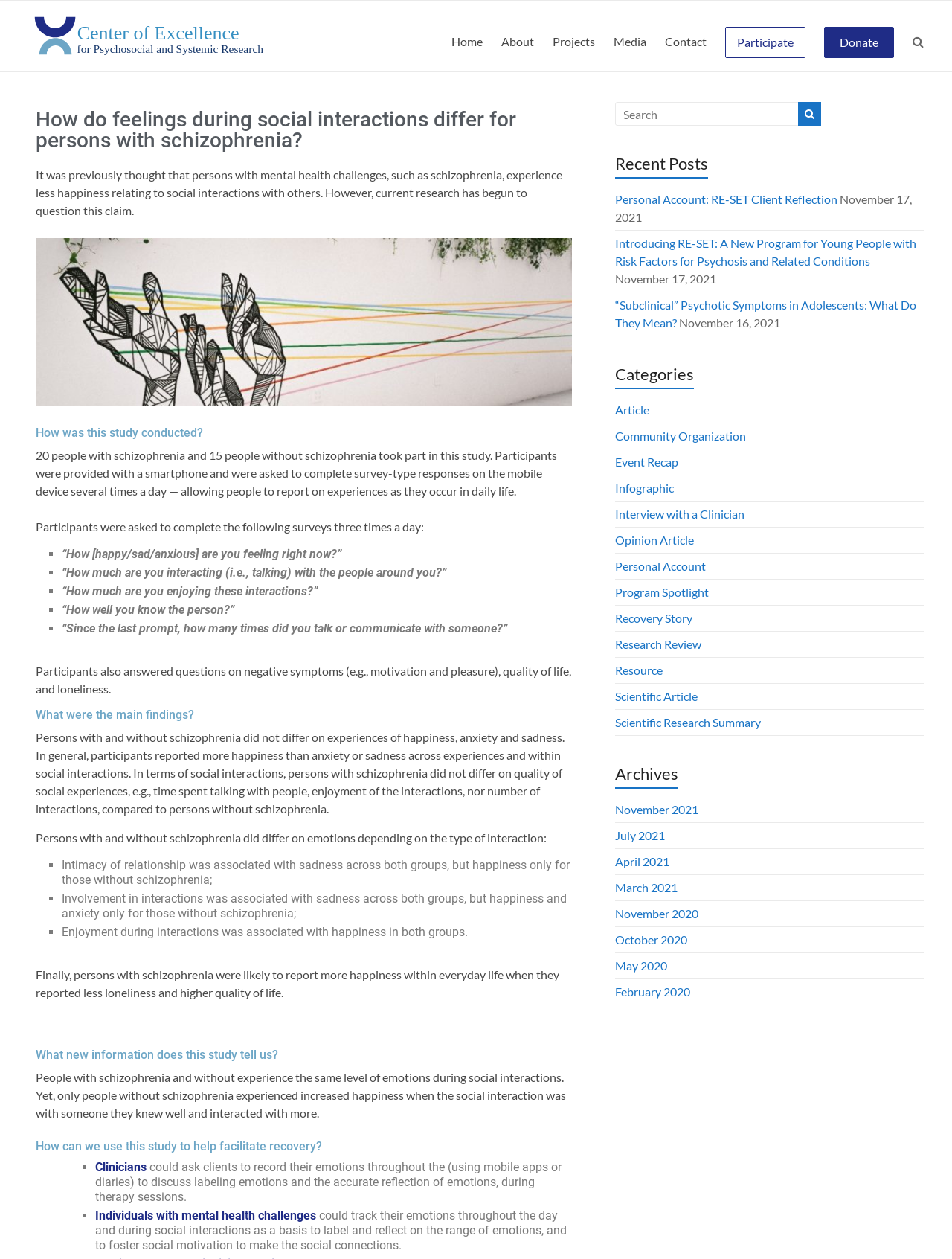What is the main topic of this webpage?
Could you please answer the question thoroughly and with as much detail as possible?

Based on the webpage content, I can see that the main topic is about how feelings during social interactions differ for persons with schizophrenia. The webpage provides a detailed study on this topic, including the methodology, findings, and implications.